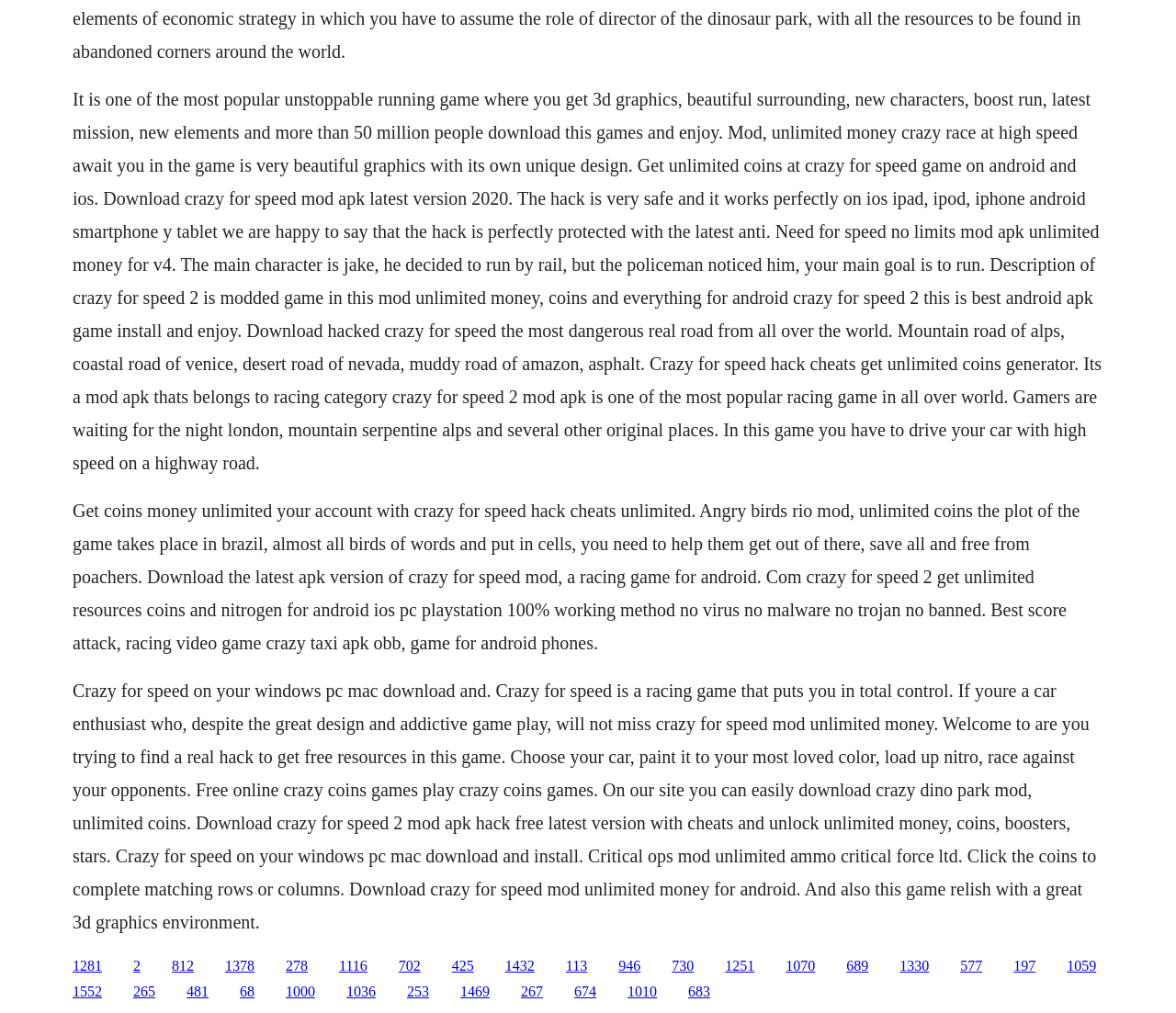What is the purpose of the hack mentioned on the webpage?
Provide a detailed and well-explained answer to the question.

The webpage discusses a hack for Crazy for Speed that allows players to get unlimited coins and money, making it easier to progress in the game.